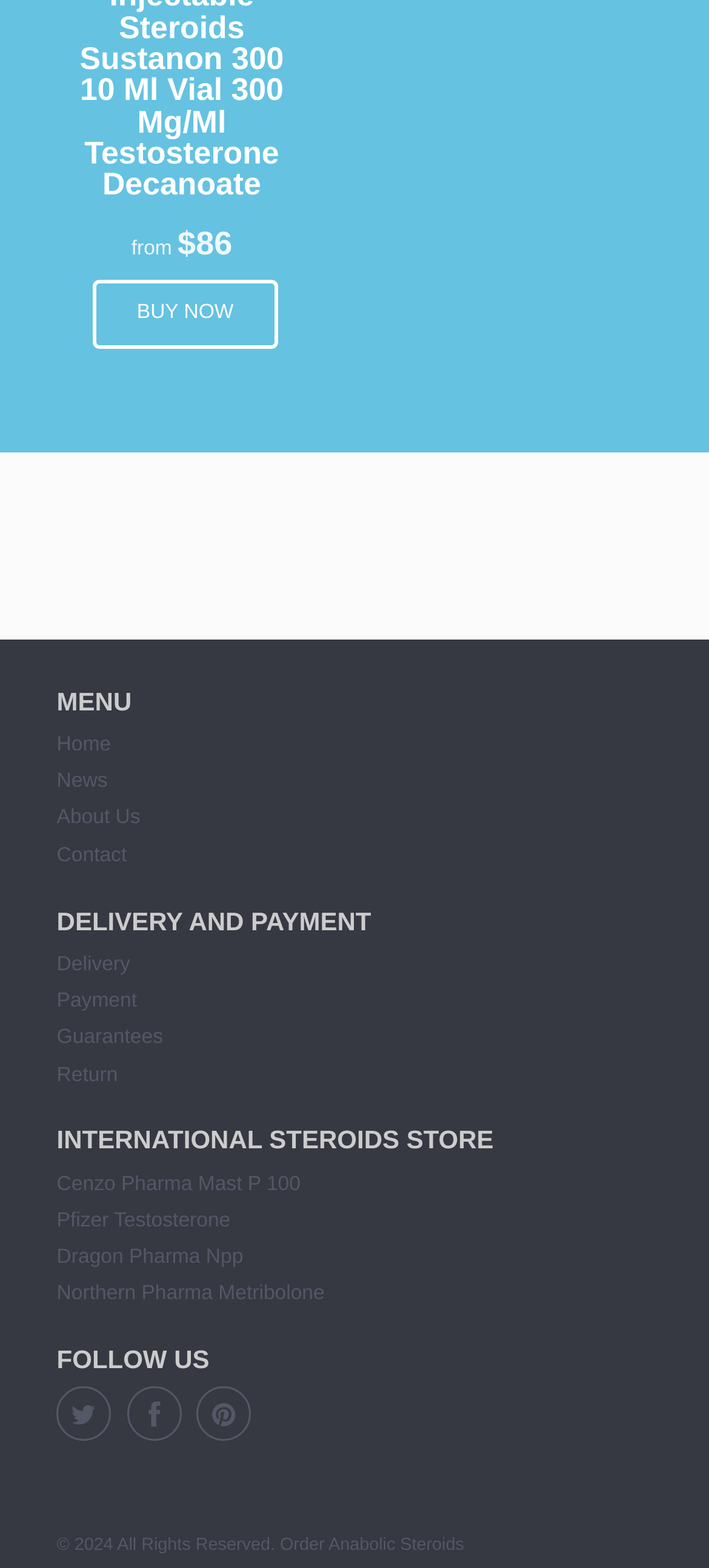What is the price of Keifei Pharma Steroids?
Refer to the image and respond with a one-word or short-phrase answer.

$86